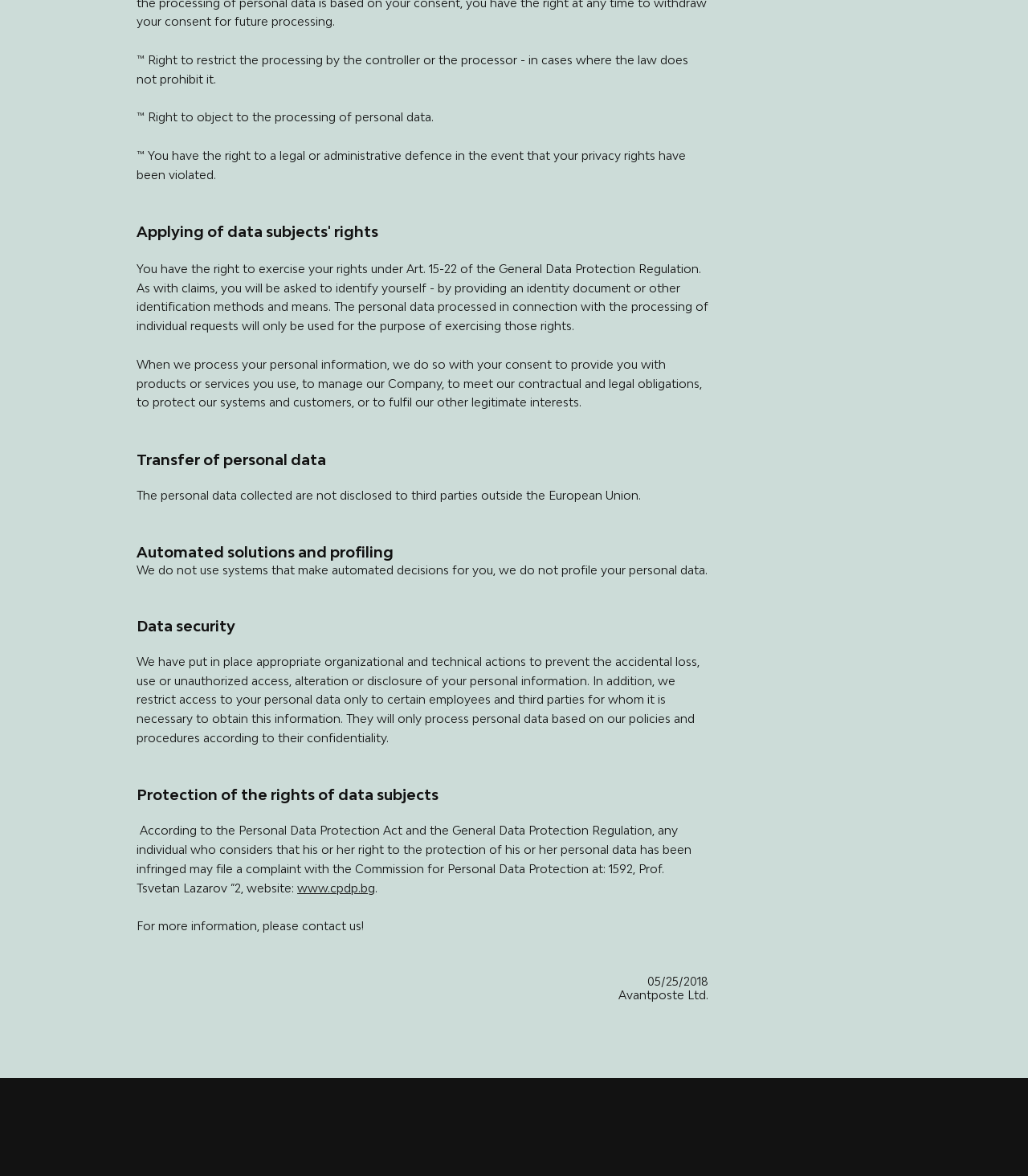Use a single word or phrase to answer the question: What is the purpose of providing products or services?

With consent